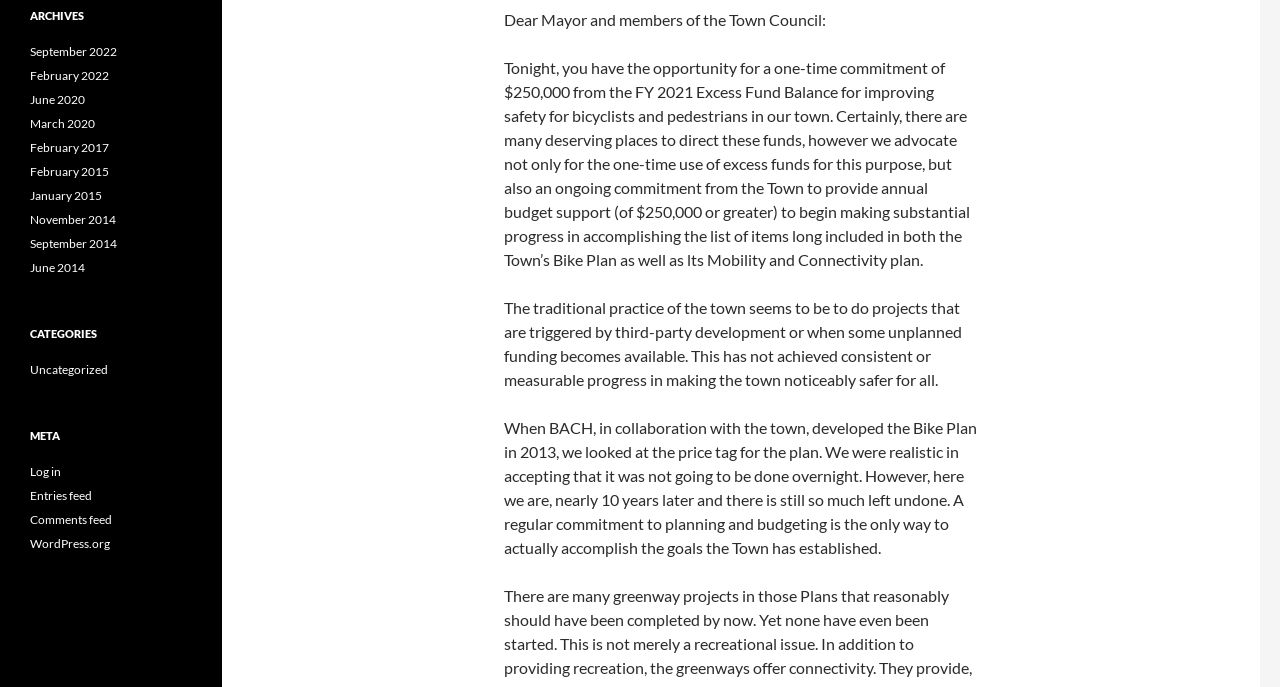Please find the bounding box for the following UI element description. Provide the coordinates in (top-left x, top-left y, bottom-right x, bottom-right y) format, with values between 0 and 1: Uncategorized

[0.023, 0.527, 0.084, 0.549]